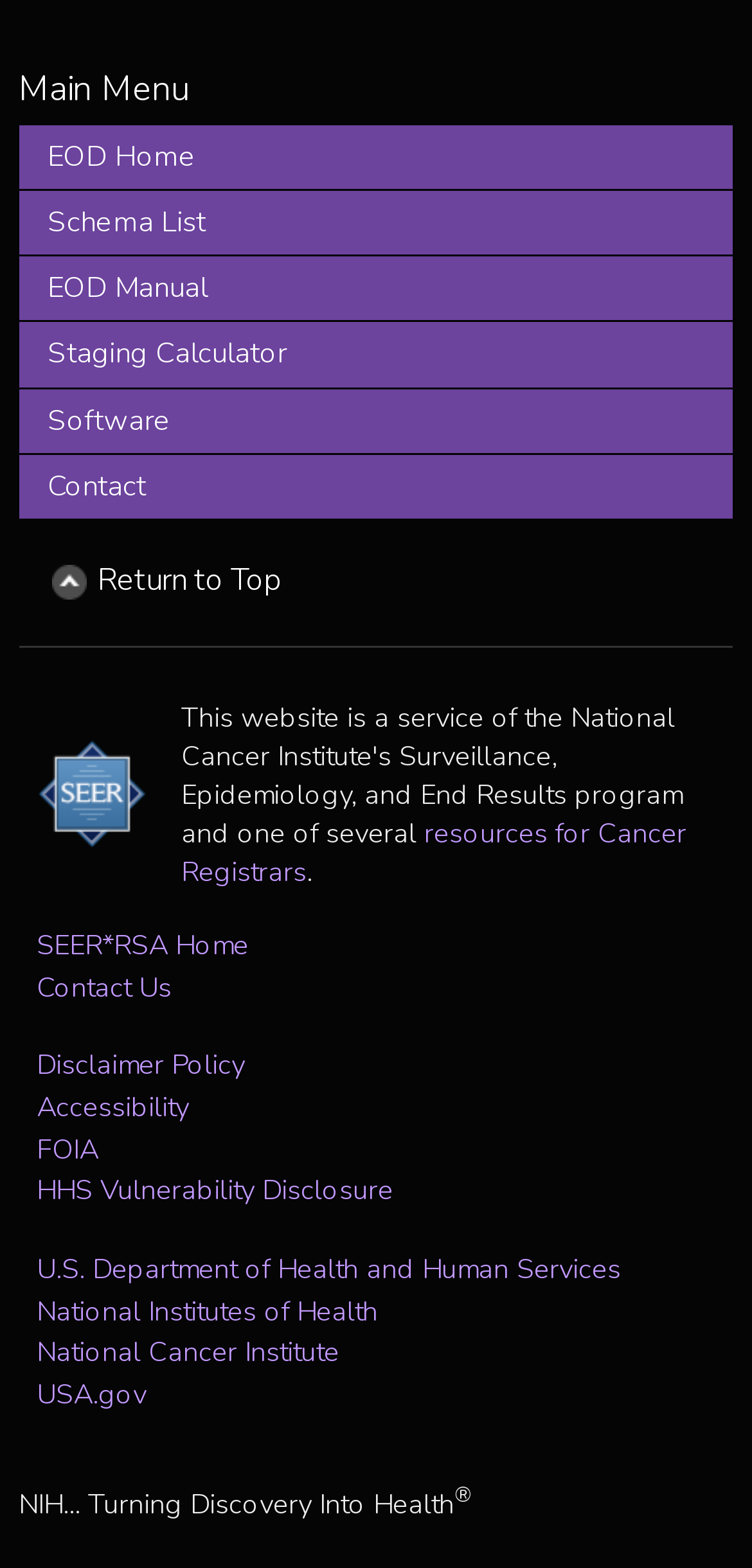Determine the bounding box coordinates for the HTML element mentioned in the following description: "EOD Home". The coordinates should be a list of four floats ranging from 0 to 1, represented as [left, top, right, bottom].

[0.025, 0.08, 0.975, 0.122]